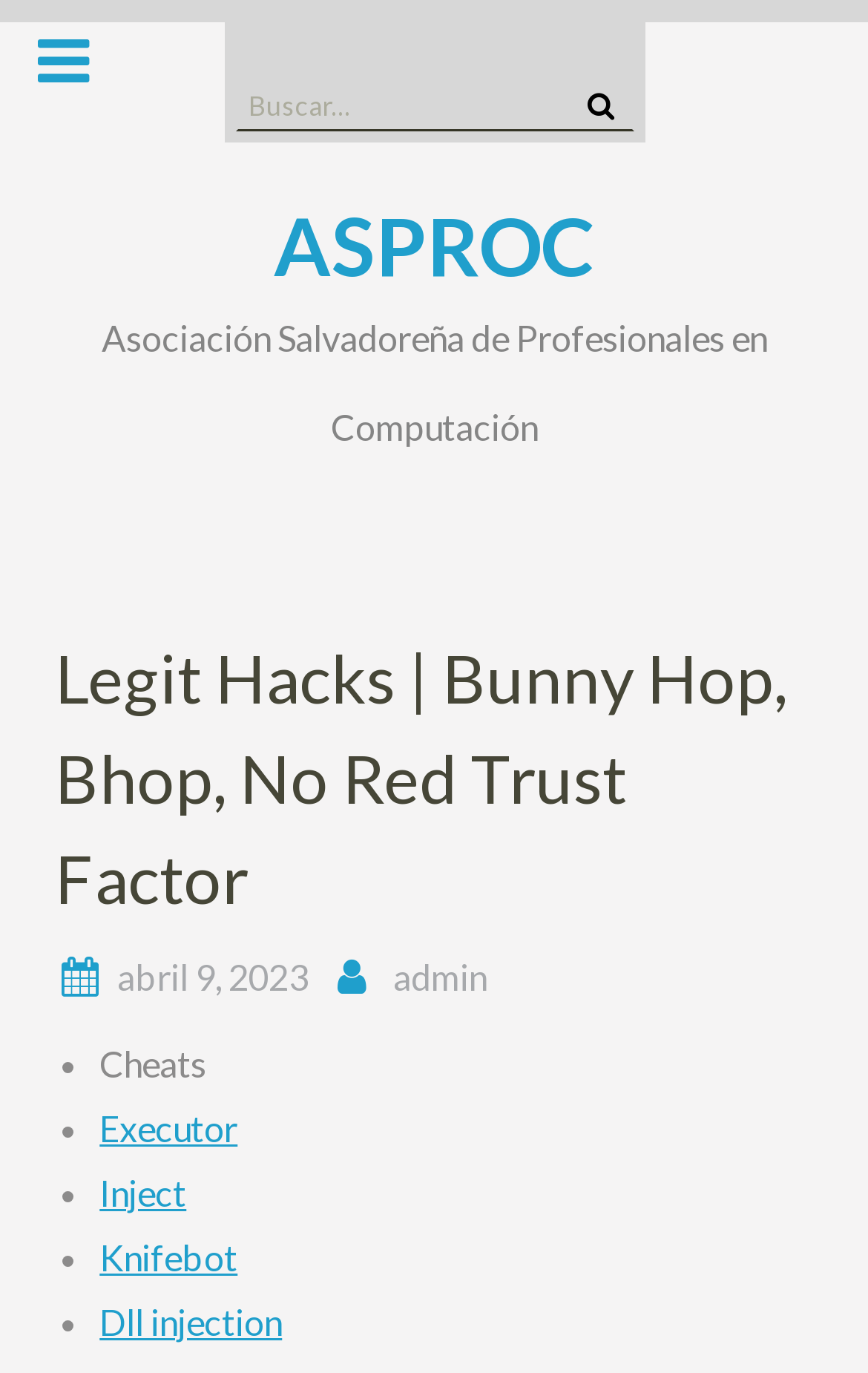Provide the bounding box coordinates of the HTML element this sentence describes: "parent_node: Buscar: value=""".

[0.647, 0.066, 0.737, 0.088]